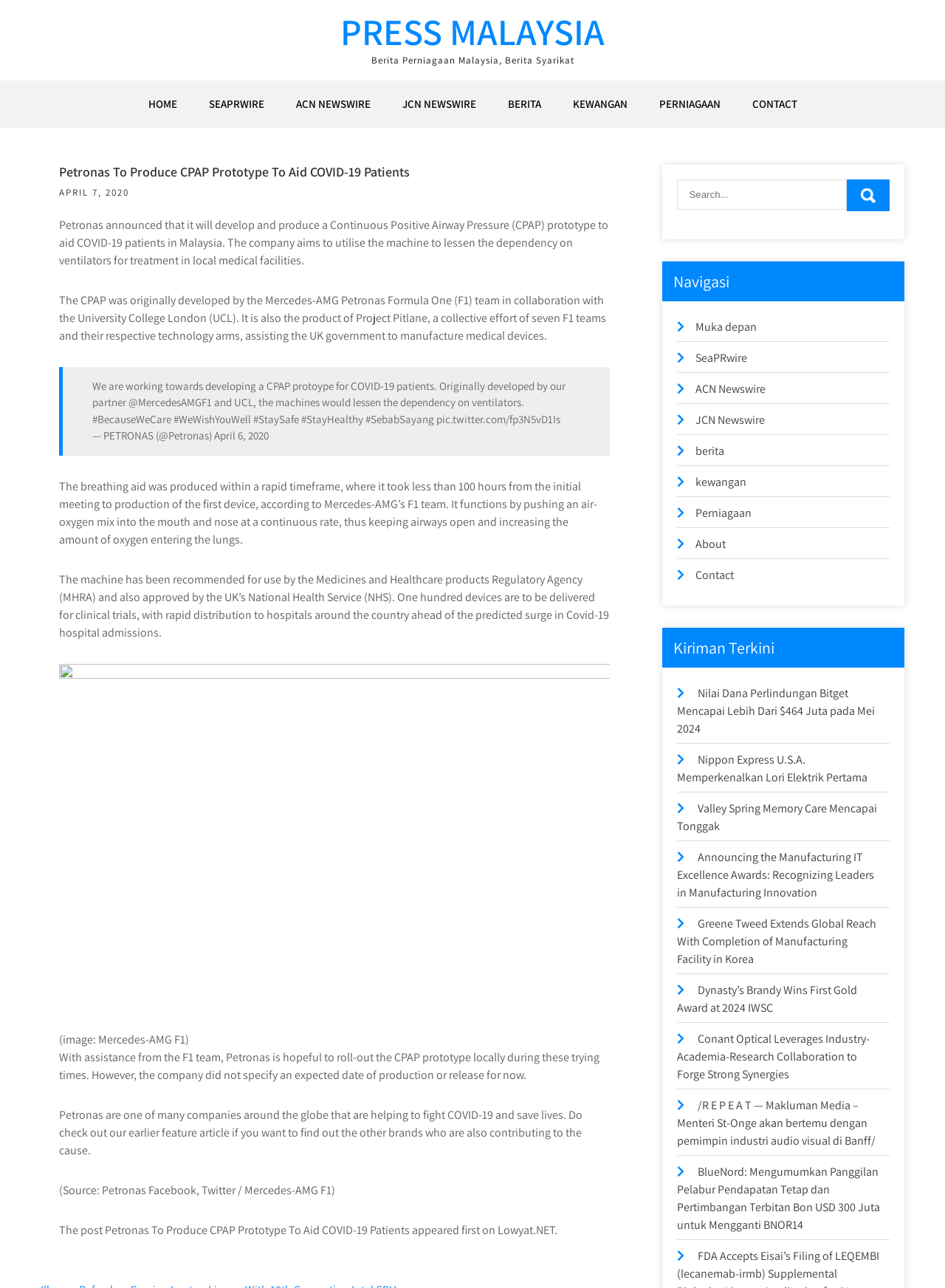Pinpoint the bounding box coordinates of the element that must be clicked to accomplish the following instruction: "Check recent posts". The coordinates should be in the format of four float numbers between 0 and 1, i.e., [left, top, right, bottom].

None